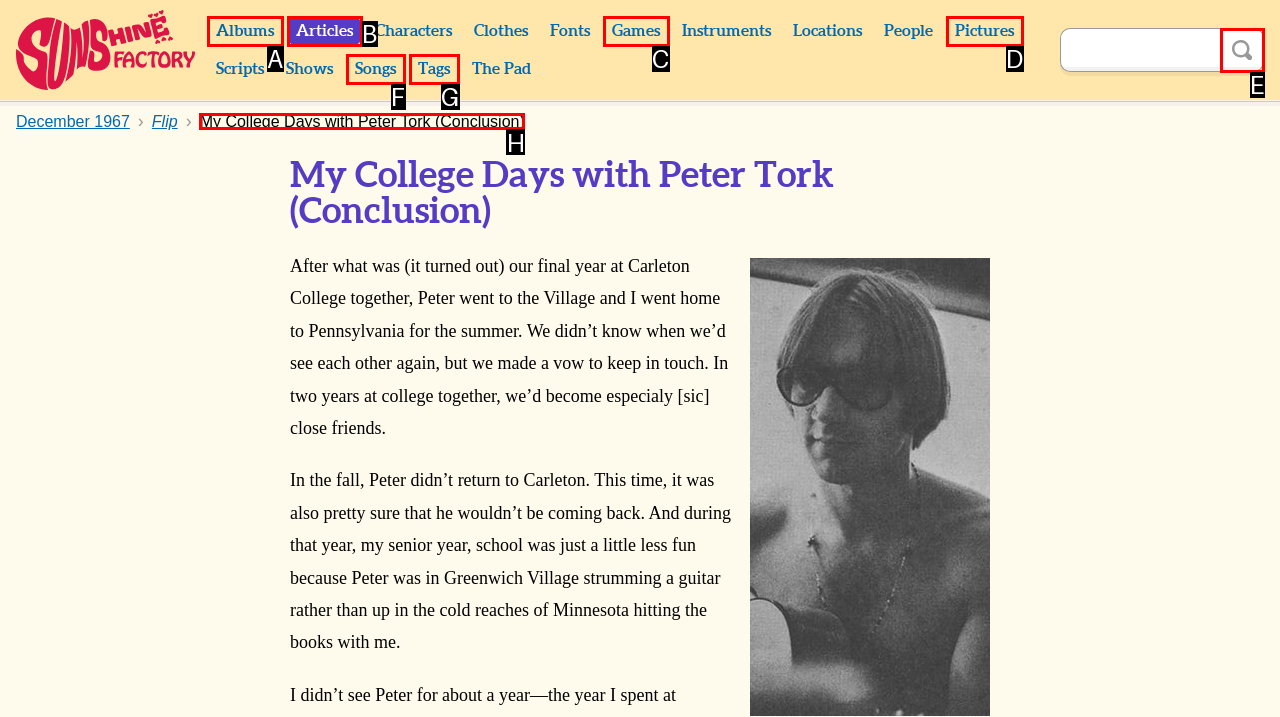Select the HTML element that needs to be clicked to carry out the task: Read about My College Days with Peter Tork
Provide the letter of the correct option.

H